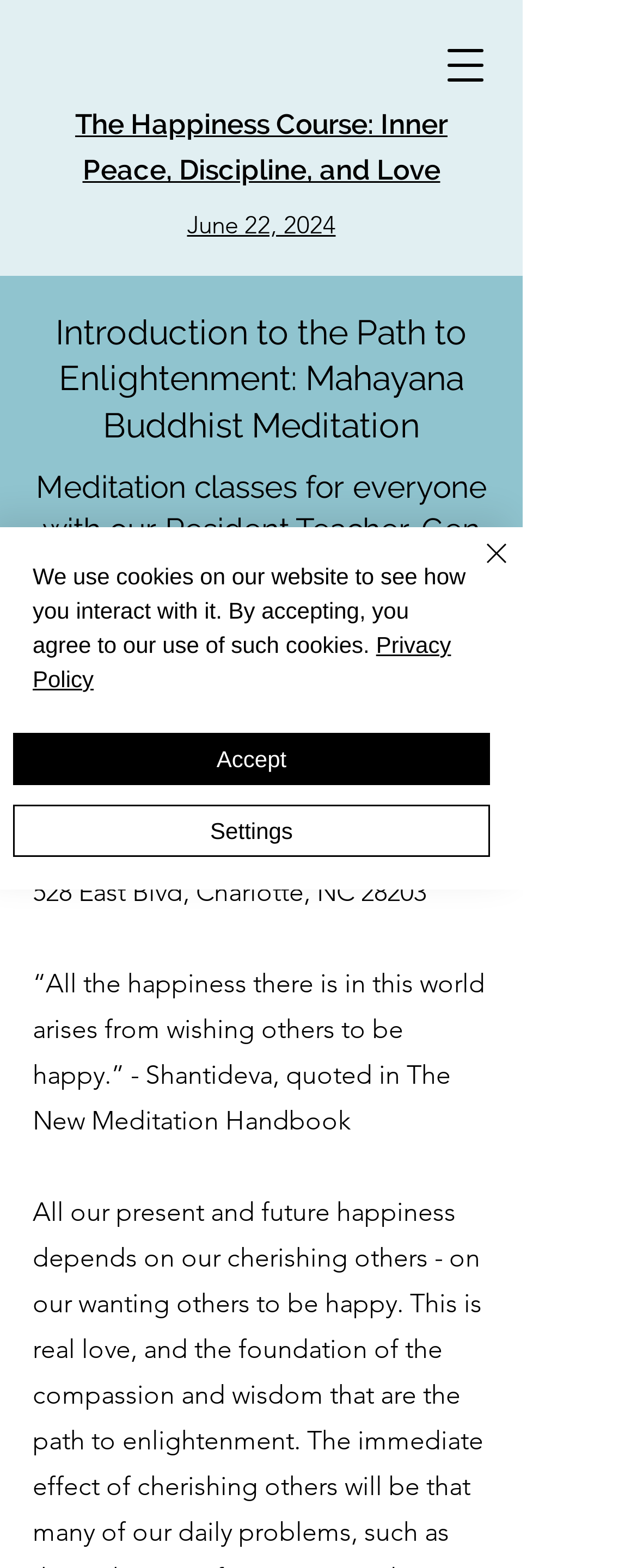What is the quote displayed on the webpage? Analyze the screenshot and reply with just one word or a short phrase.

“All the happiness there is in this world arises from wishing others to be happy.”